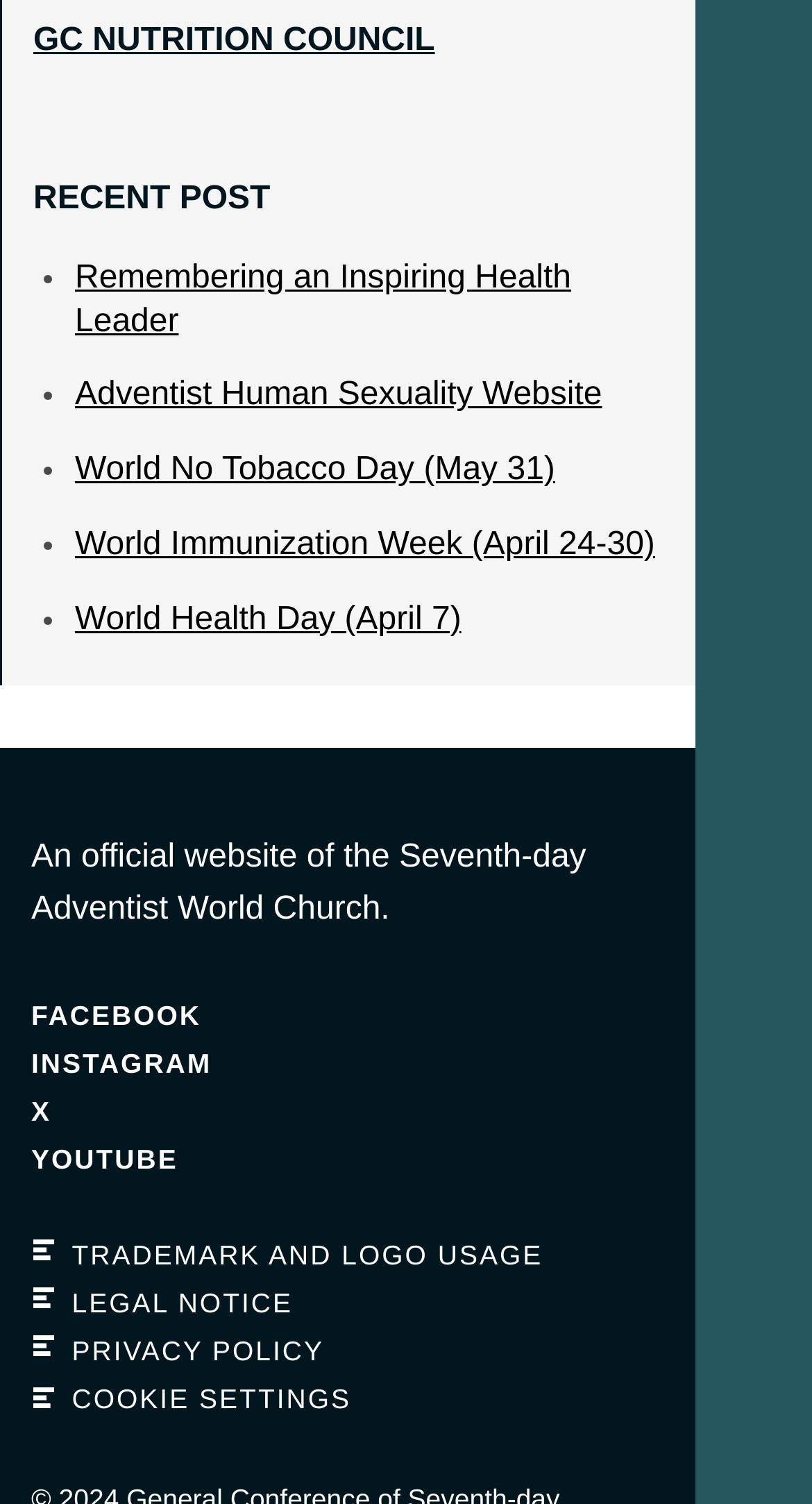Determine the bounding box for the HTML element described here: "GC NUTRITION COUNCIL". The coordinates should be given as [left, top, right, bottom] with each number being a float between 0 and 1.

[0.041, 0.015, 0.536, 0.038]